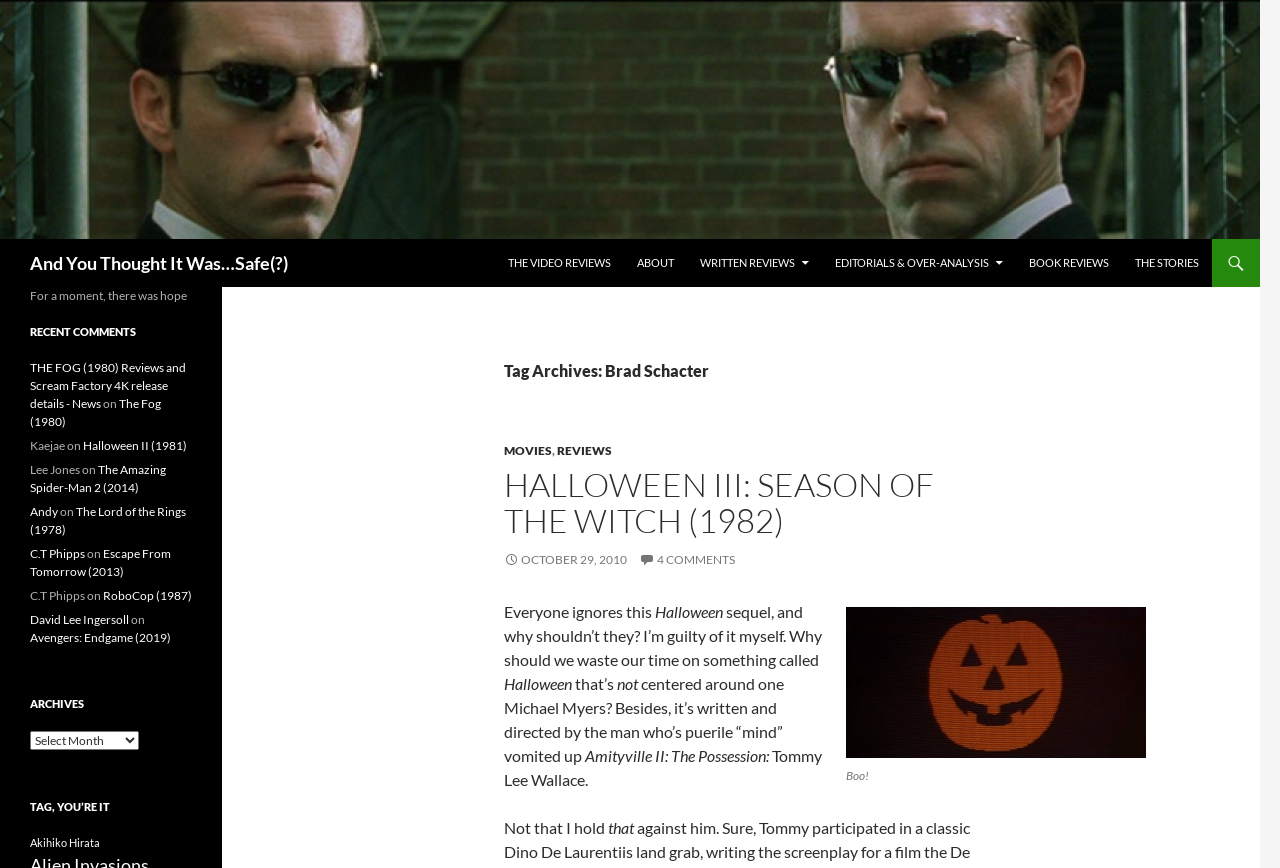Can you specify the bounding box coordinates for the region that should be clicked to fulfill this instruction: "Click on the 'THE VIDEO REVIEWS' link".

[0.388, 0.275, 0.487, 0.331]